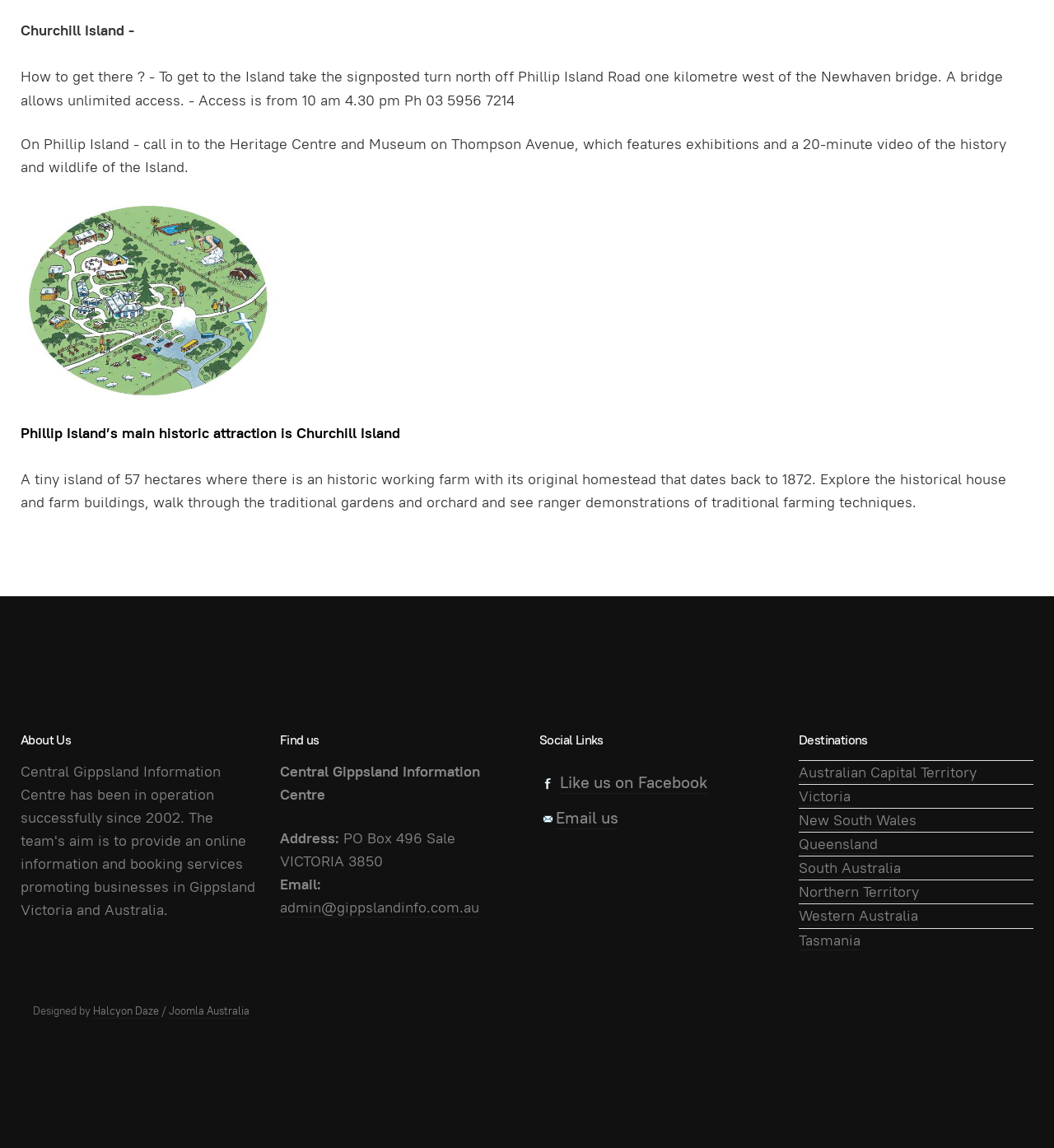How many Australian states are listed in the Destinations section?
Please provide a single word or phrase as your answer based on the screenshot.

8